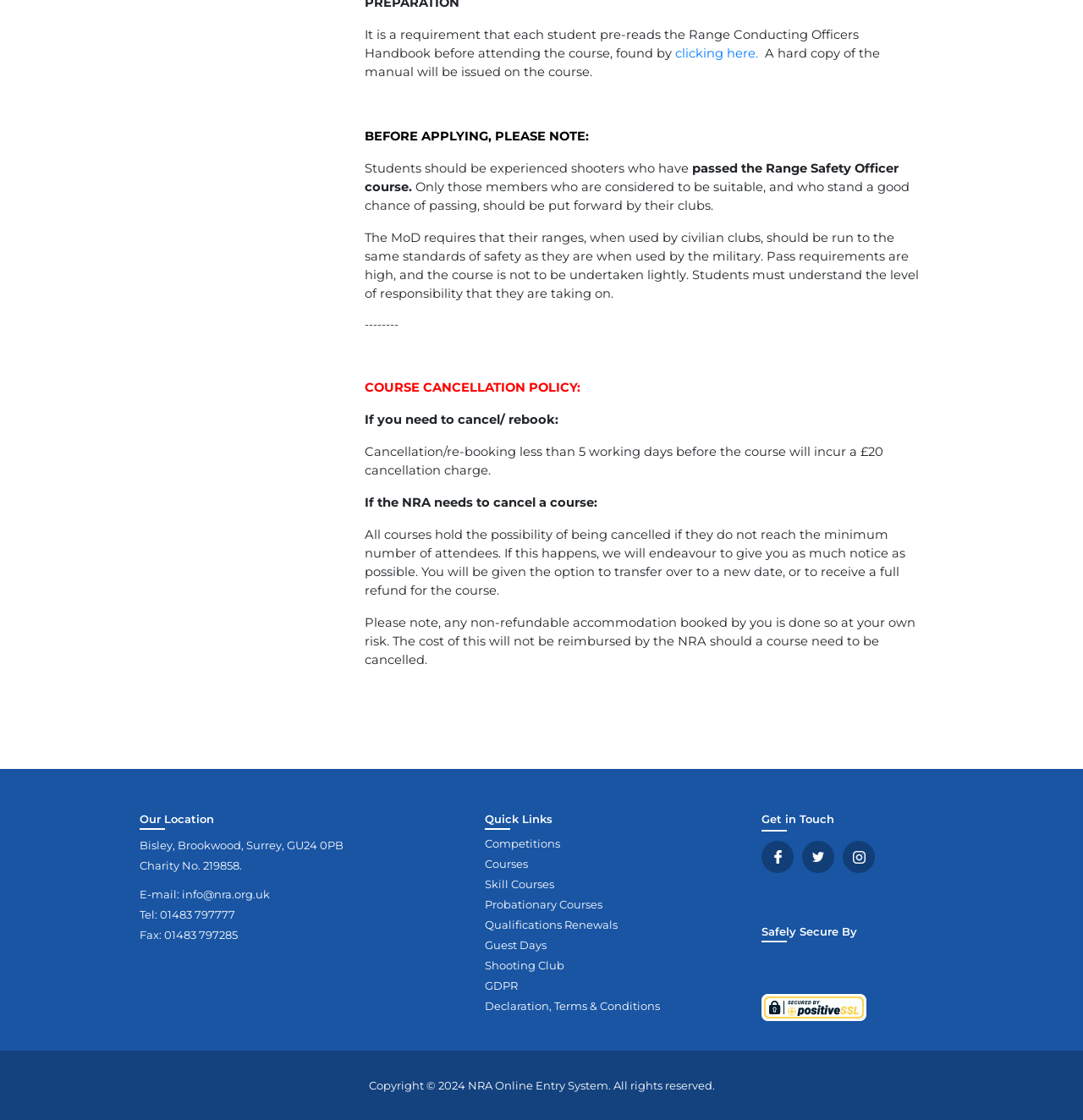Locate the UI element described by GDPR in the provided webpage screenshot. Return the bounding box coordinates in the format (top-left x, top-left y, bottom-right x, bottom-right y), ensuring all values are between 0 and 1.

[0.448, 0.874, 0.478, 0.886]